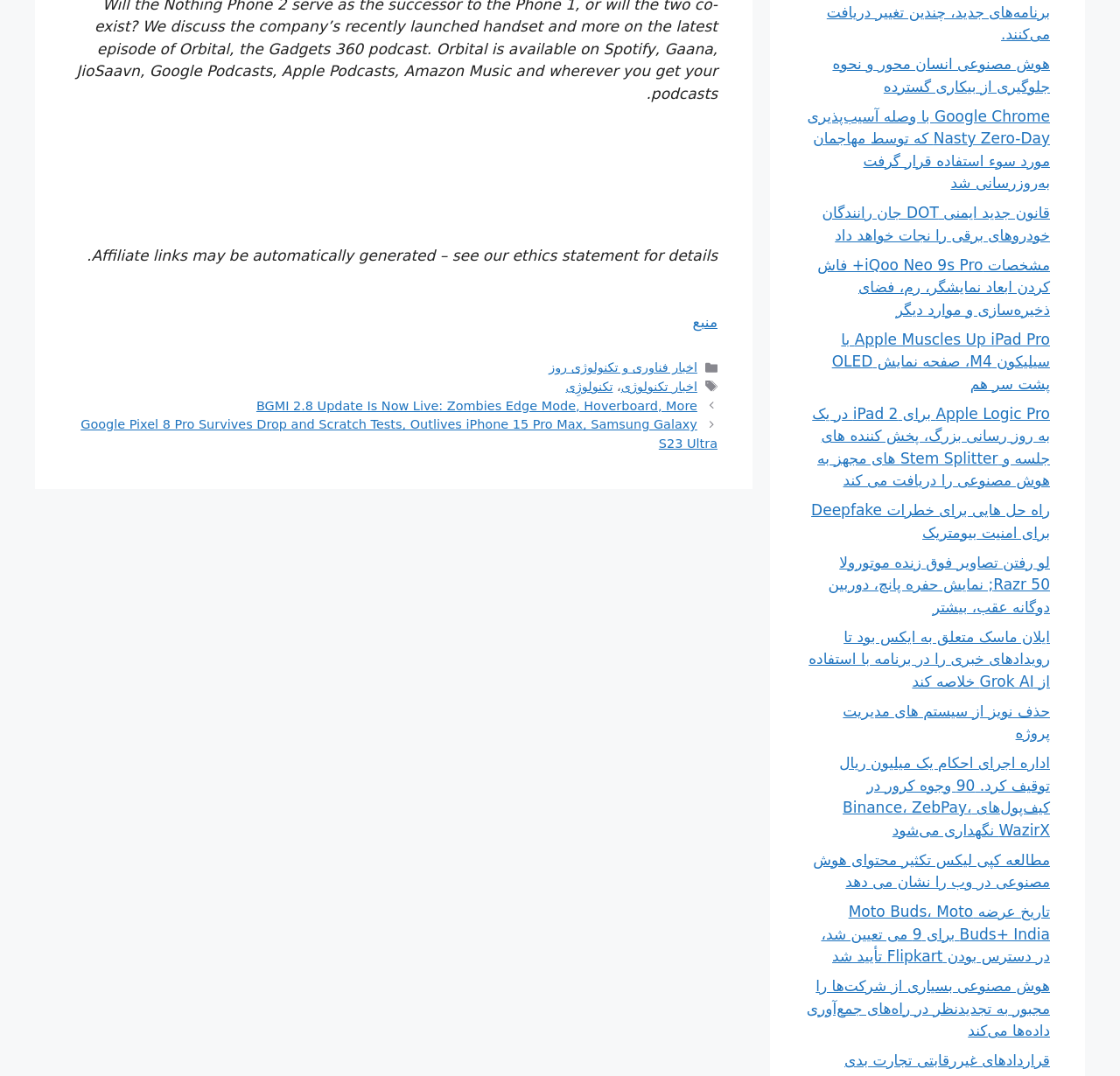Determine the bounding box coordinates (top-left x, top-left y, bottom-right x, bottom-right y) of the UI element described in the following text: اخبار فناوری و تکنولوژی روز

[0.49, 0.335, 0.623, 0.348]